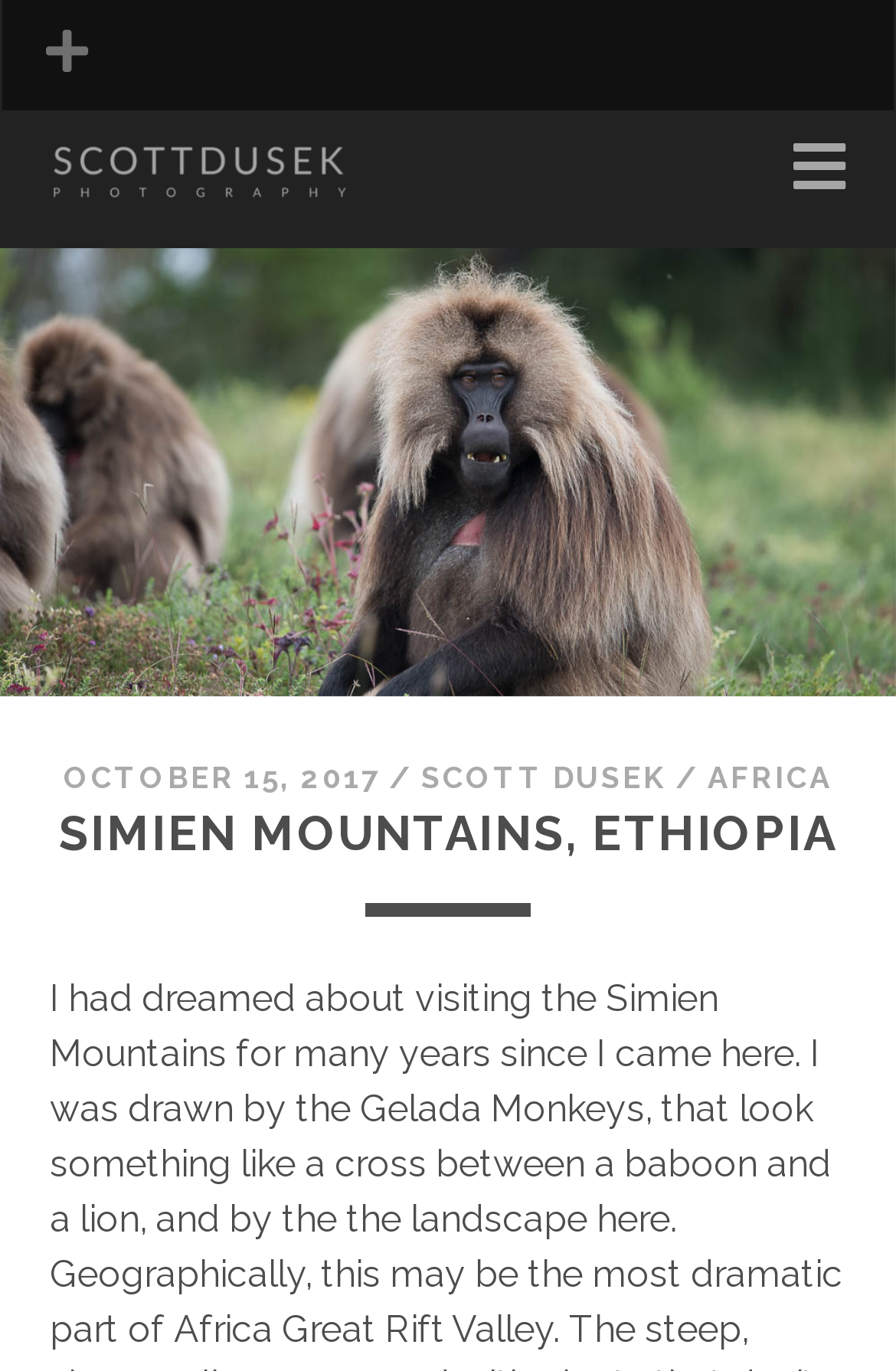What is the date of the article?
Provide an in-depth answer to the question, covering all aspects.

I found the date of the article by looking at the text element that says 'OCTOBER 15, 2017' which is located below the main heading and above the links to the author and category.